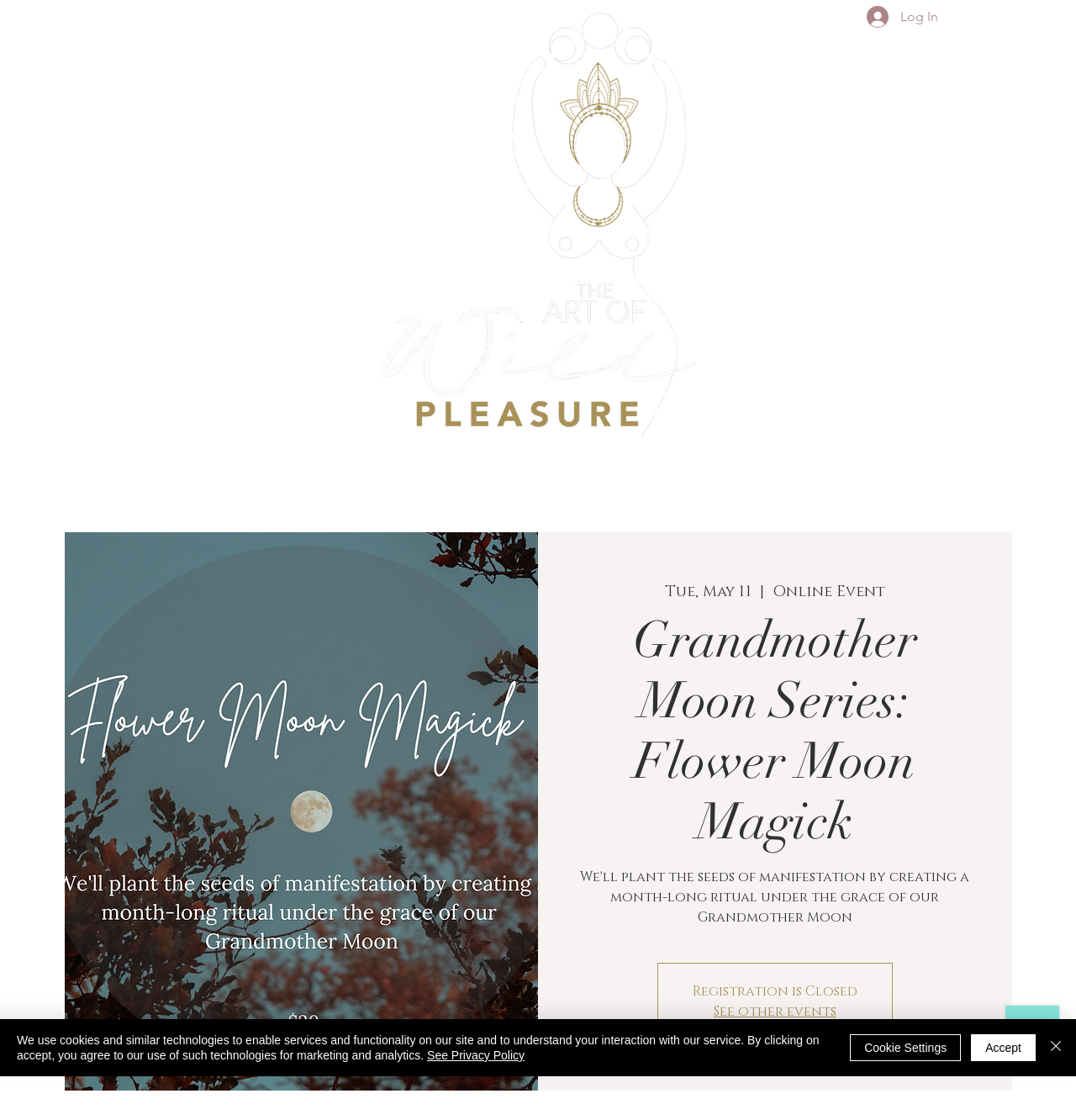Respond to the following question with a brief word or phrase:
What is the status of the event registration?

Closed